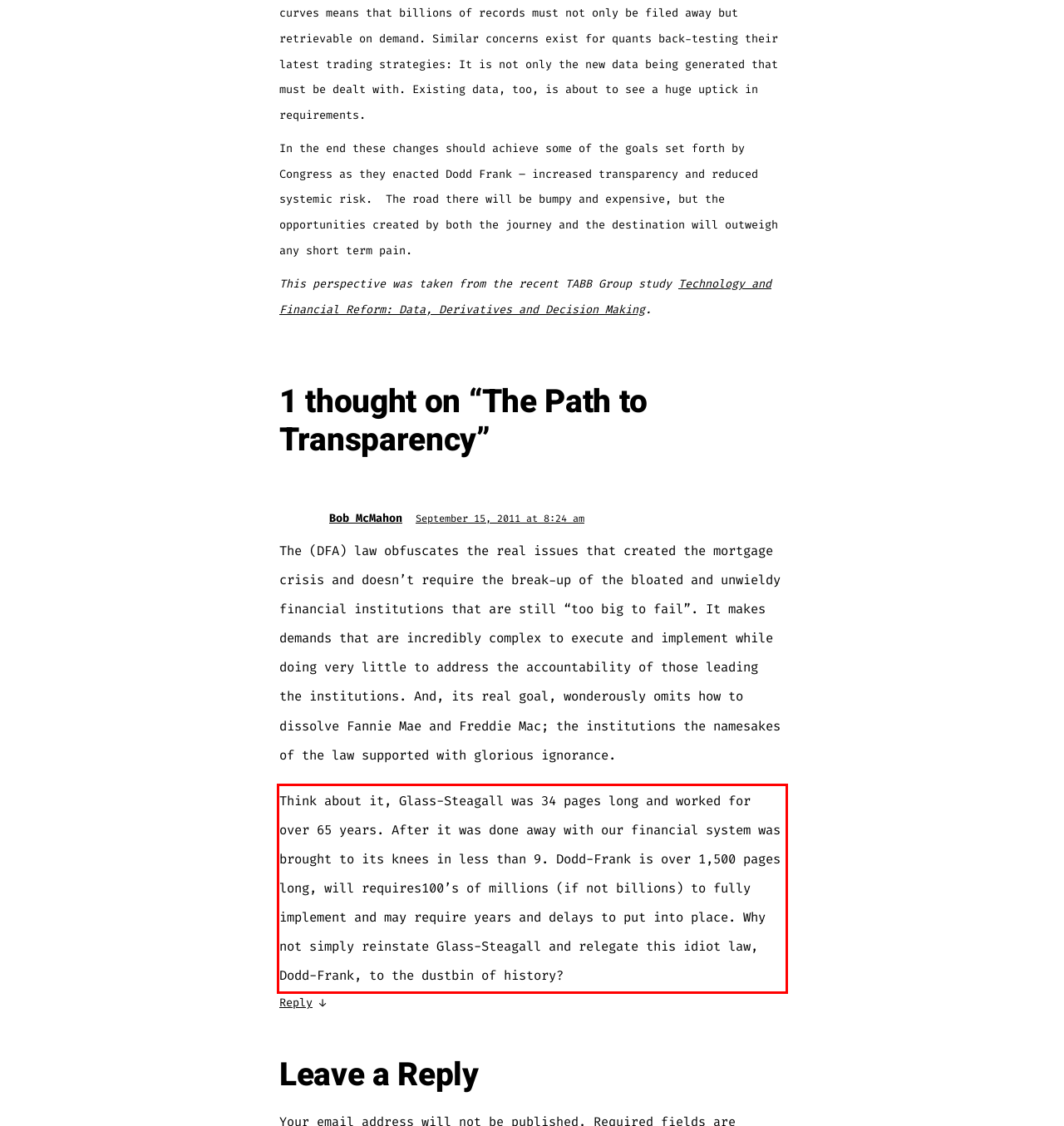Using the provided screenshot, read and generate the text content within the red-bordered area.

Think about it, Glass-Steagall was 34 pages long and worked for over 65 years. After it was done away with our financial system was brought to its knees in less than 9. Dodd-Frank is over 1,500 pages long, will requires100’s of millions (if not billions) to fully implement and may require years and delays to put into place. Why not simply reinstate Glass-Steagall and relegate this idiot law, Dodd-Frank, to the dustbin of history?